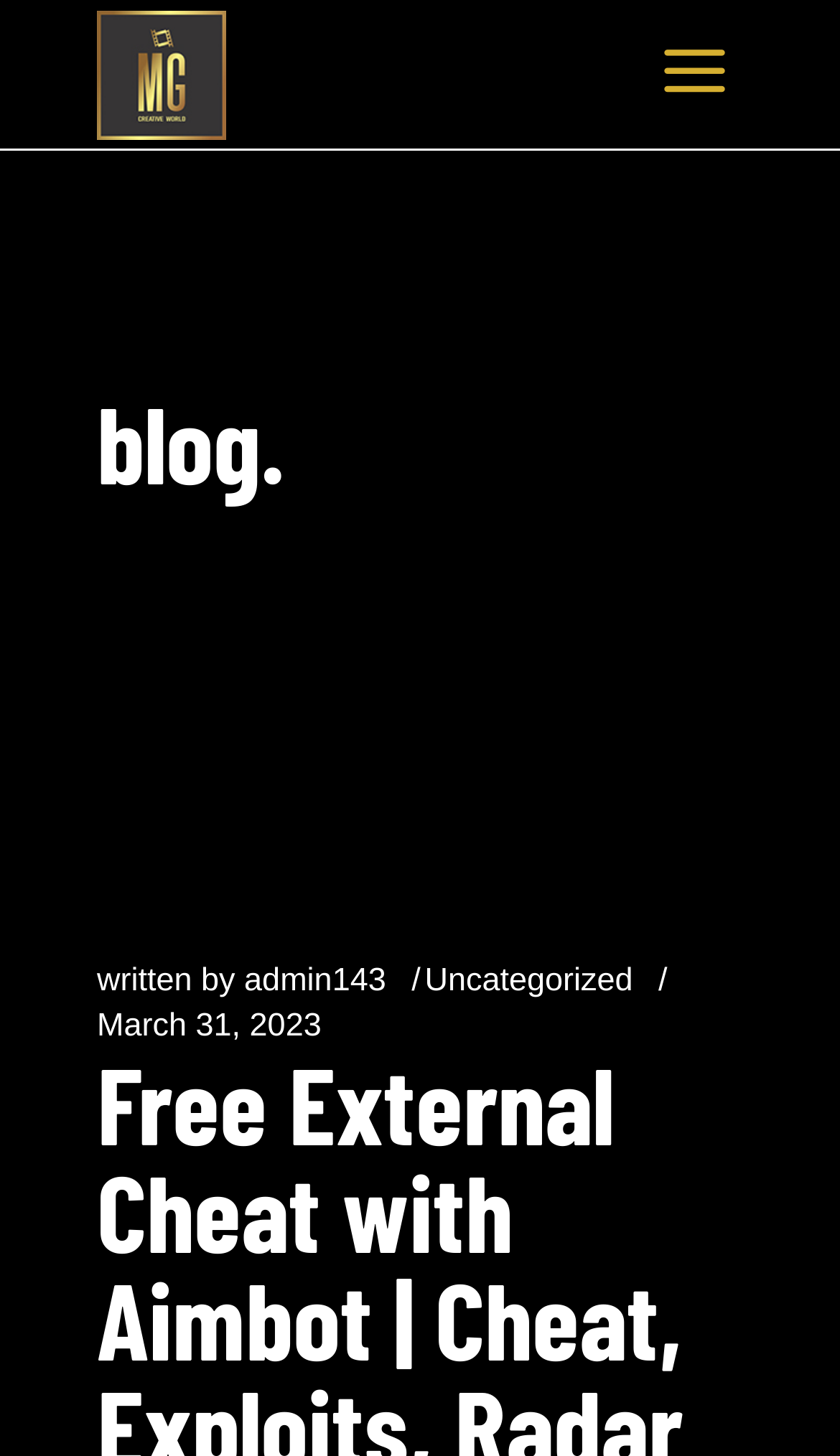Give a detailed account of the webpage, highlighting key information.

The webpage appears to be a blog post about a free external cheat with aimbot, exploits, and radar. At the top left corner, there is a mobile logo image, which is also a link. On the top right corner, there is an empty link. 

Below the top section, there is a layout table that spans the entire width of the page. Within this table, there is a heading that reads "blog." located at the top left. 

Below the heading, there are several links and text elements. The text "written by" is positioned on the left, followed by a link to "admin143". To the right of these elements, there is a link to "Uncategorized" and another link to the date "March 31, 2023".